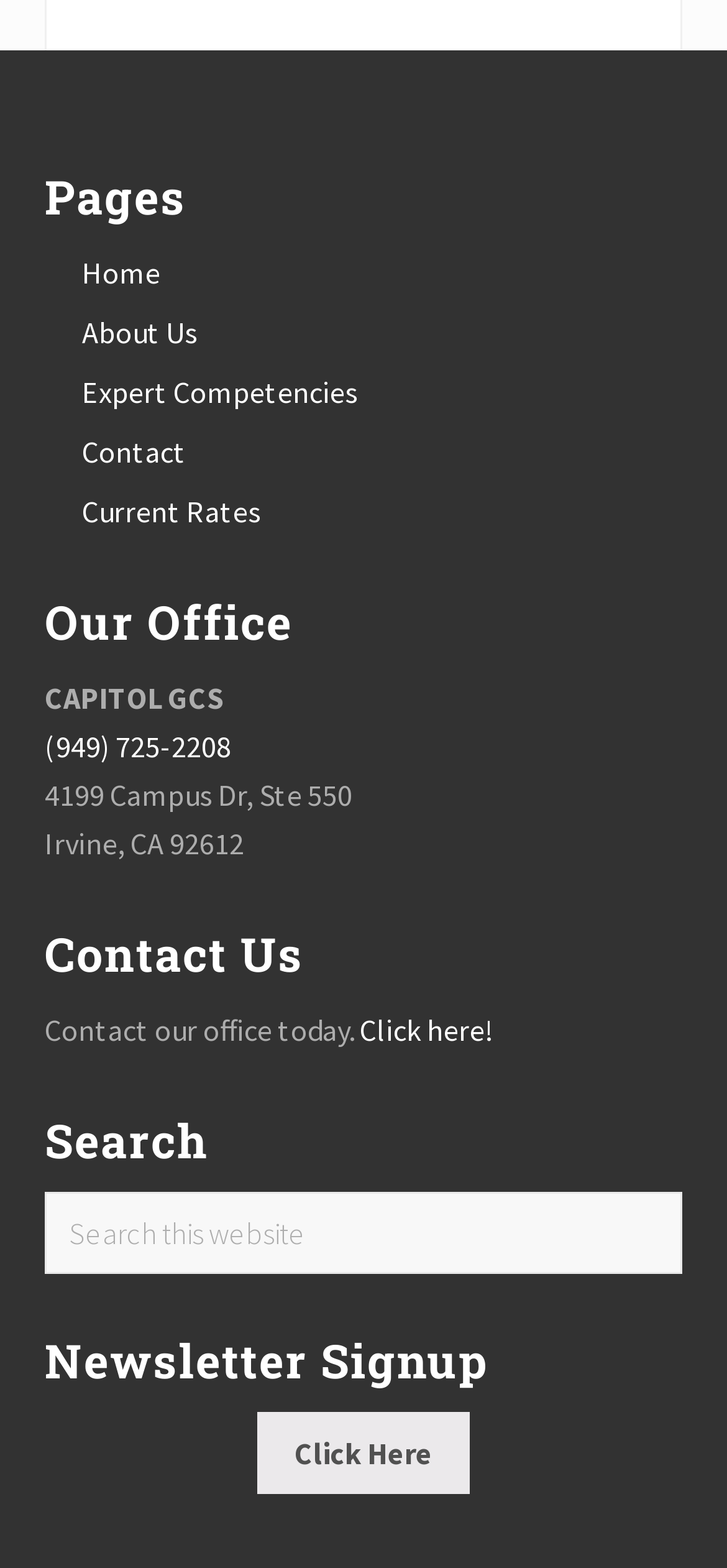Please specify the bounding box coordinates of the clickable region necessary for completing the following instruction: "Search this website". The coordinates must consist of four float numbers between 0 and 1, i.e., [left, top, right, bottom].

[0.062, 0.76, 0.938, 0.813]